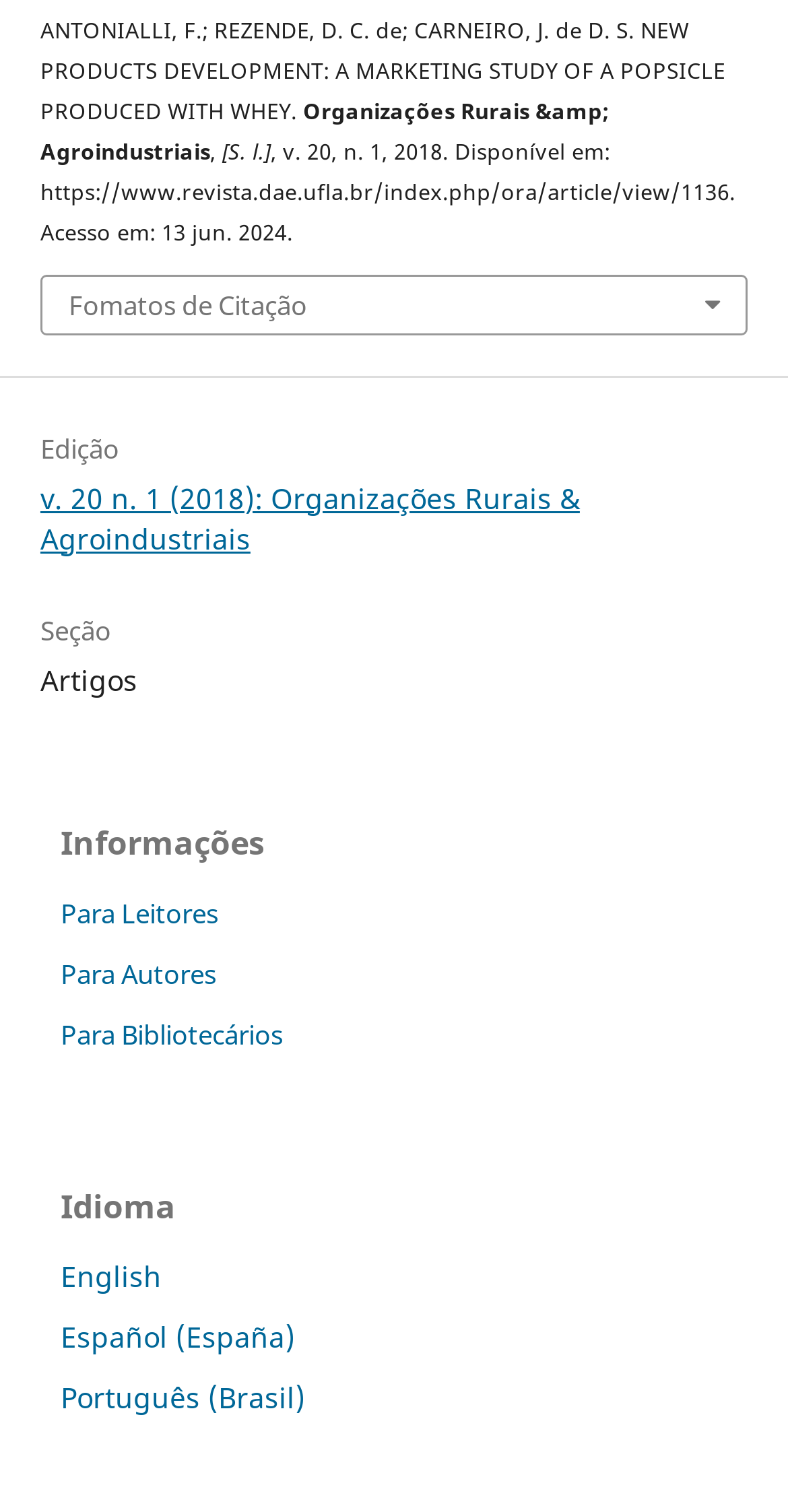Consider the image and give a detailed and elaborate answer to the question: 
What is the volume and issue number of the journal?

I found the volume and issue number of the journal by looking at the link element with the text 'v. 20 n. 1 (2018): Organizações Rurais & Agroindustriais' which is a child of the Root Element.